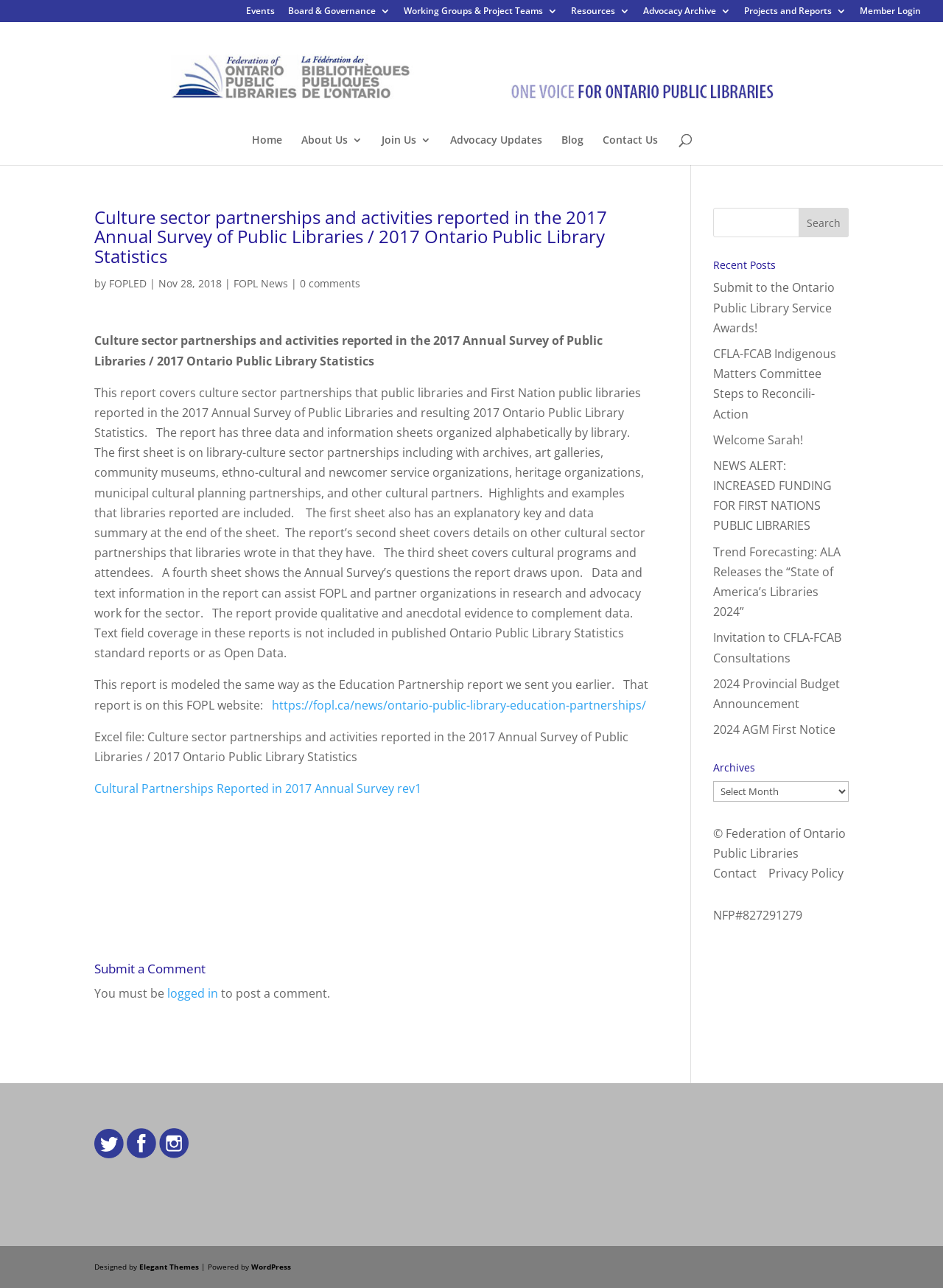Please identify the bounding box coordinates of the element that needs to be clicked to execute the following command: "Click the 'FOPL News' link". Provide the bounding box using four float numbers between 0 and 1, formatted as [left, top, right, bottom].

[0.248, 0.215, 0.305, 0.225]